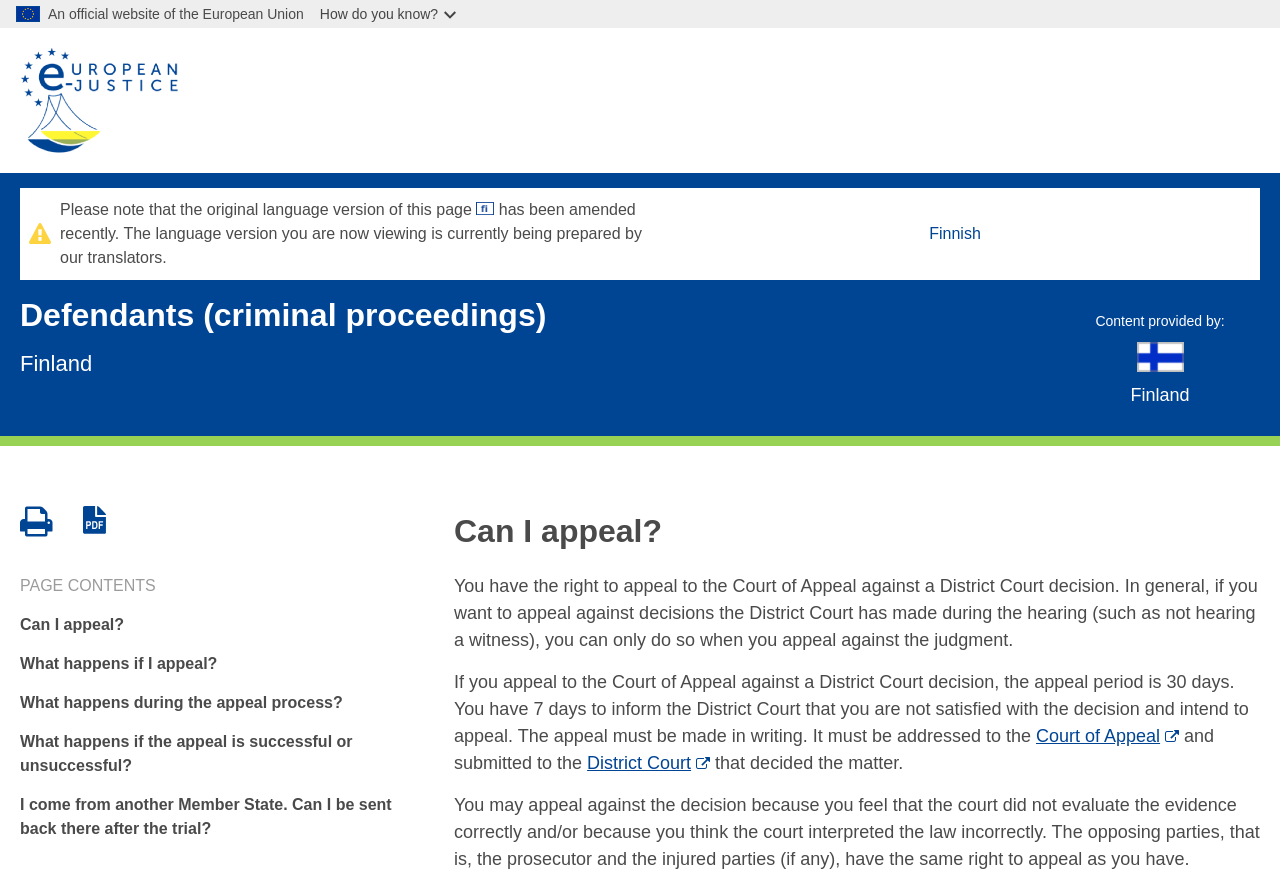What is the role of the Court of Appeal in the appeal process?
Provide a detailed and well-explained answer to the question.

I determined the answer by reading the text 'You have the right to appeal to the Court of Appeal against a District Court decision.' which suggests that the Court of Appeal plays a role in hearing appeals against decisions made by the District Court.